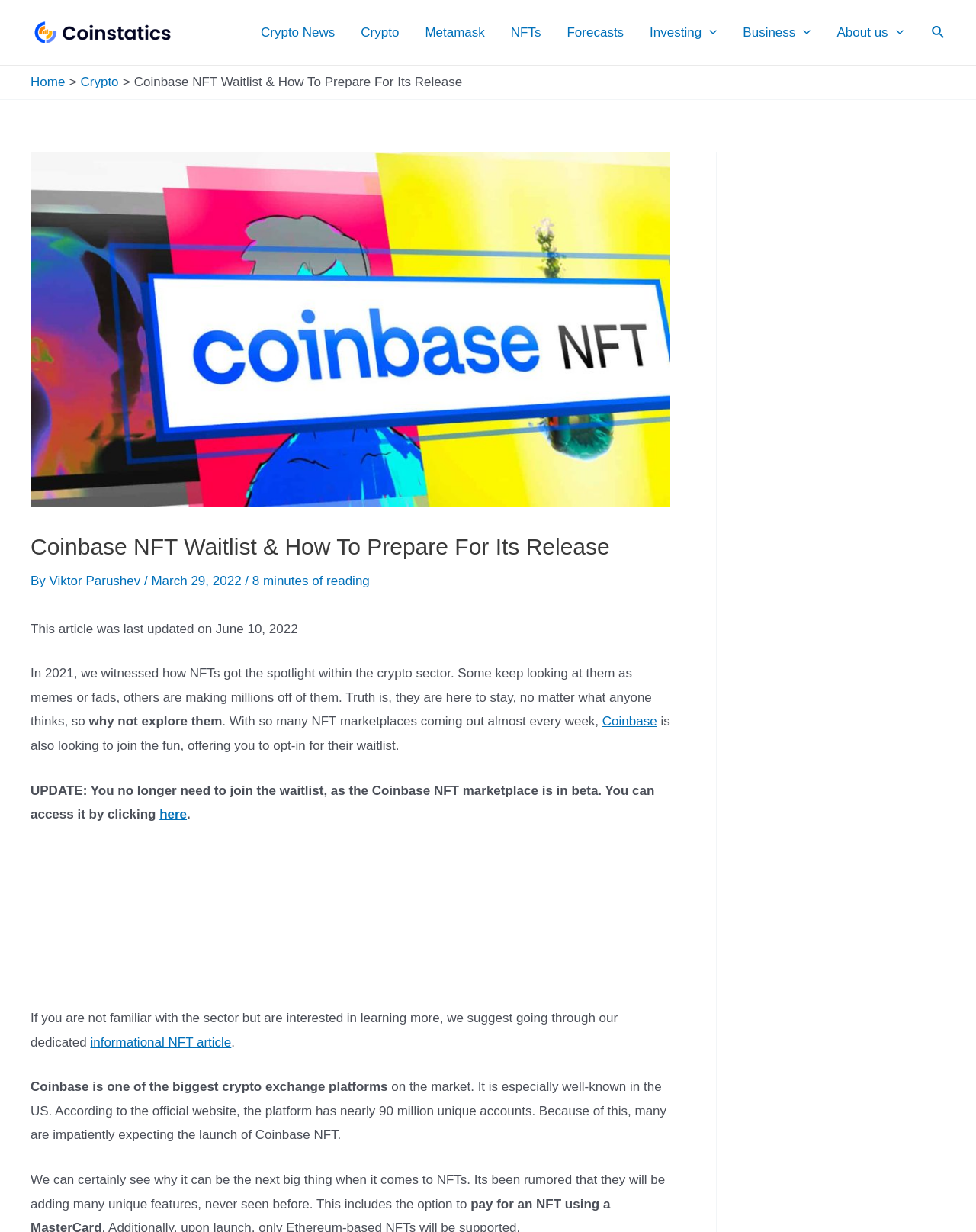Determine the main headline of the webpage and provide its text.

Coinbase NFT Waitlist & How To Prepare For Its Release